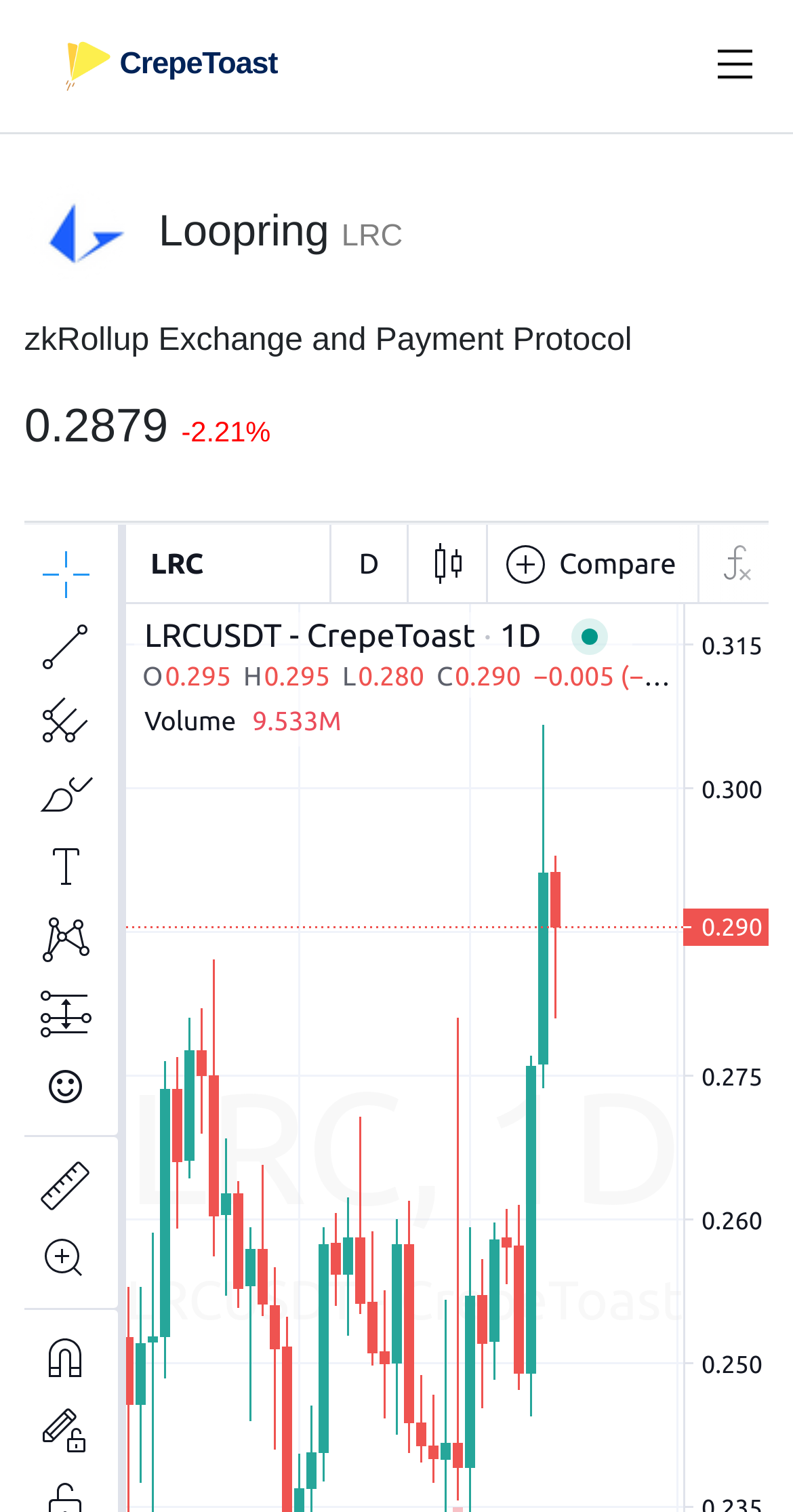Use a single word or phrase to answer this question: 
What is the logo of the website?

Loopring LRC